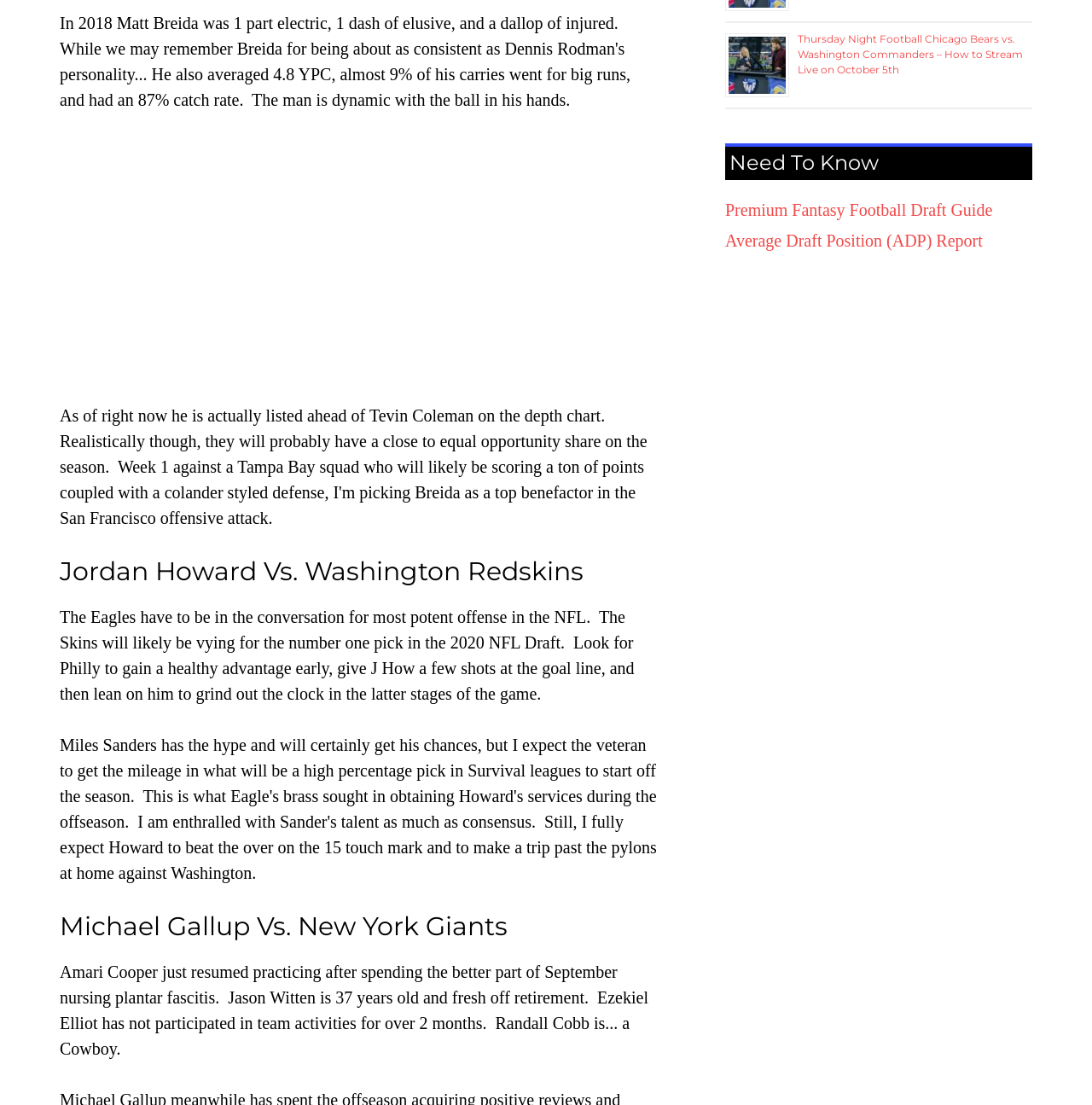Using the webpage screenshot, find the UI element described by aria-label="Advertisement" name="aswift_0" title="Advertisement". Provide the bounding box coordinates in the format (top-left x, top-left y, bottom-right x, bottom-right y), ensuring all values are floating point numbers between 0 and 1.

[0.055, 0.125, 0.602, 0.341]